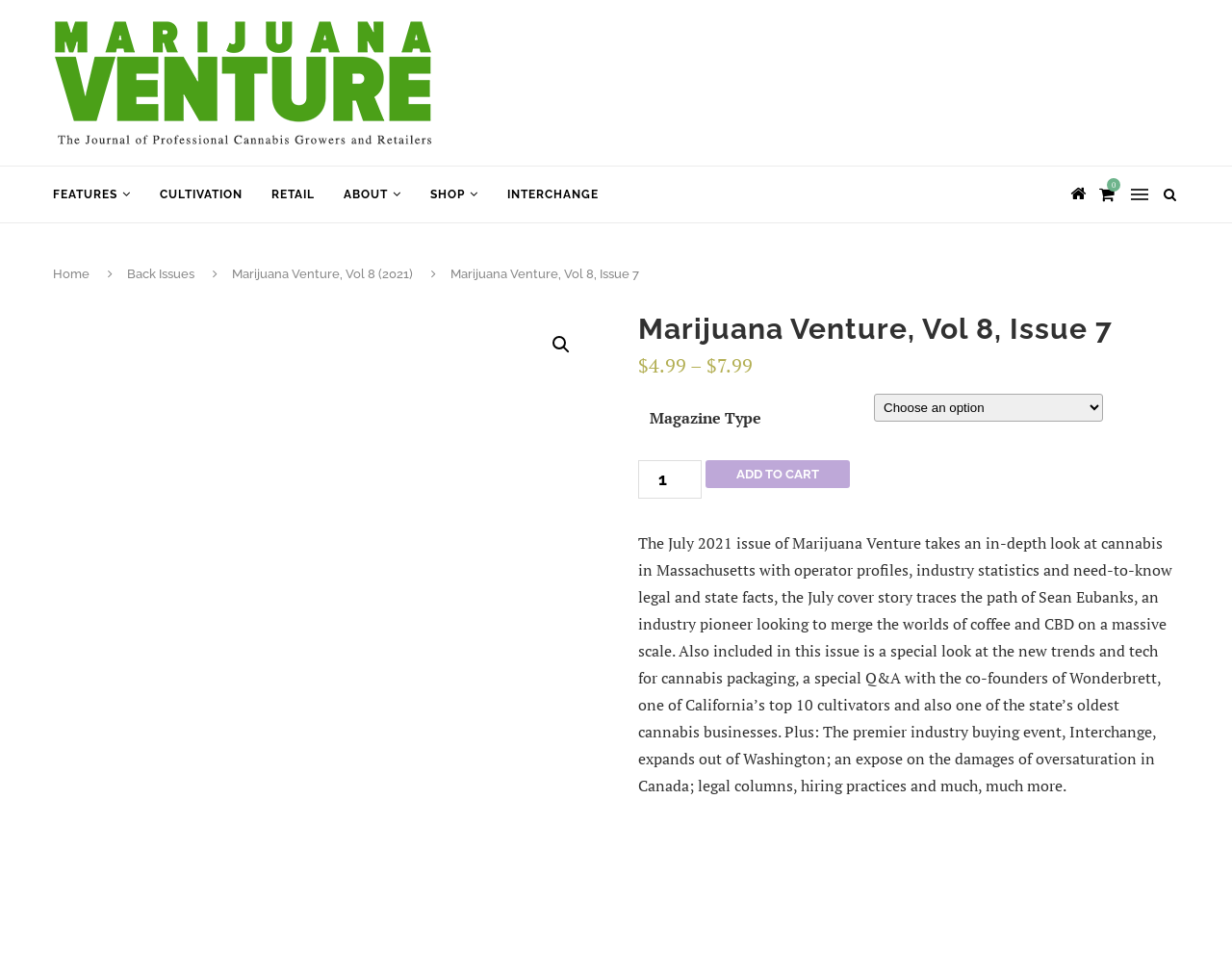Please identify the bounding box coordinates of the area that needs to be clicked to fulfill the following instruction: "Add to cart."

[0.572, 0.483, 0.69, 0.512]